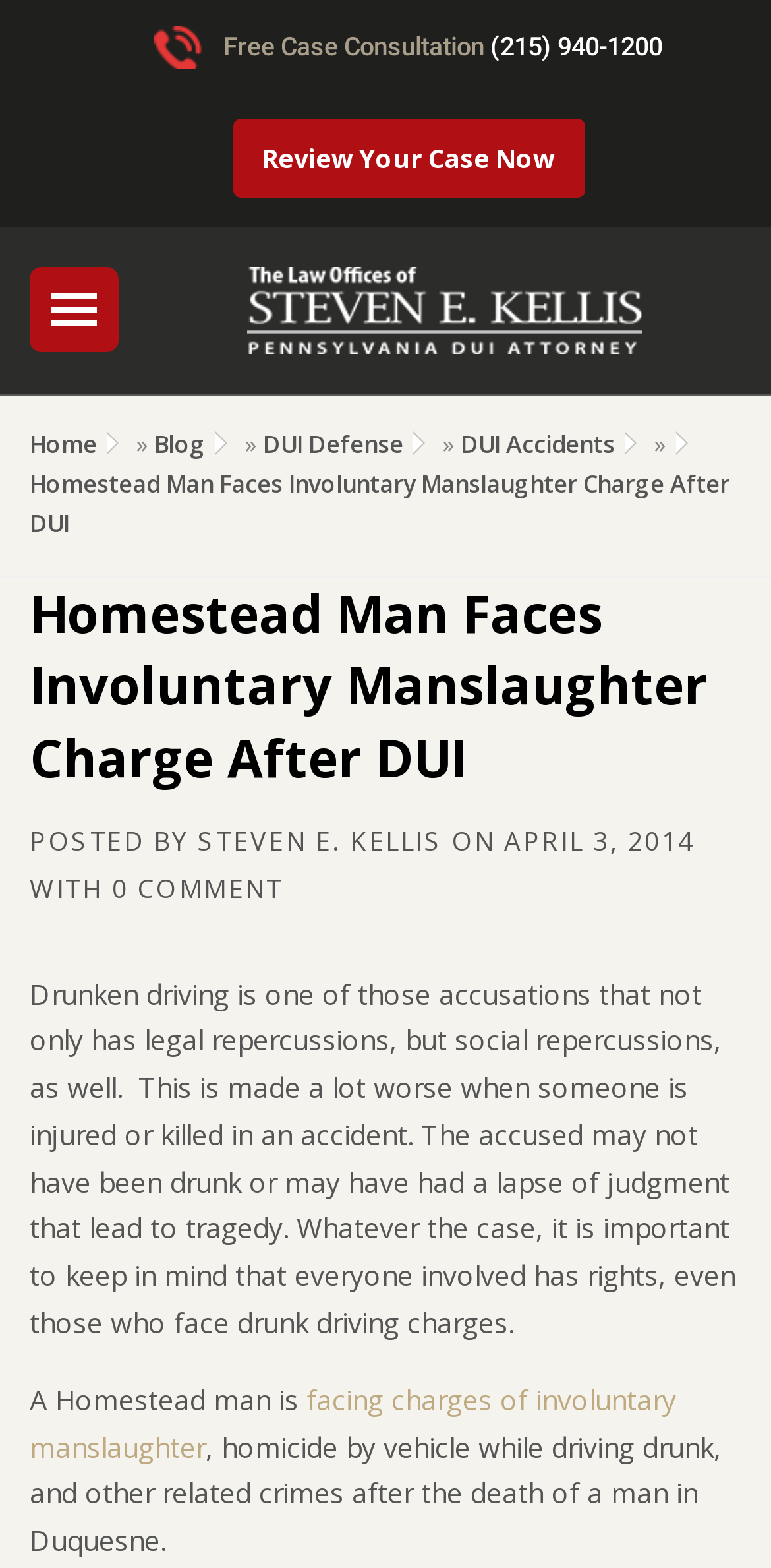Highlight the bounding box coordinates of the region I should click on to meet the following instruction: "Read more about Pennsylvania DUI Attorney".

[0.321, 0.198, 0.833, 0.222]